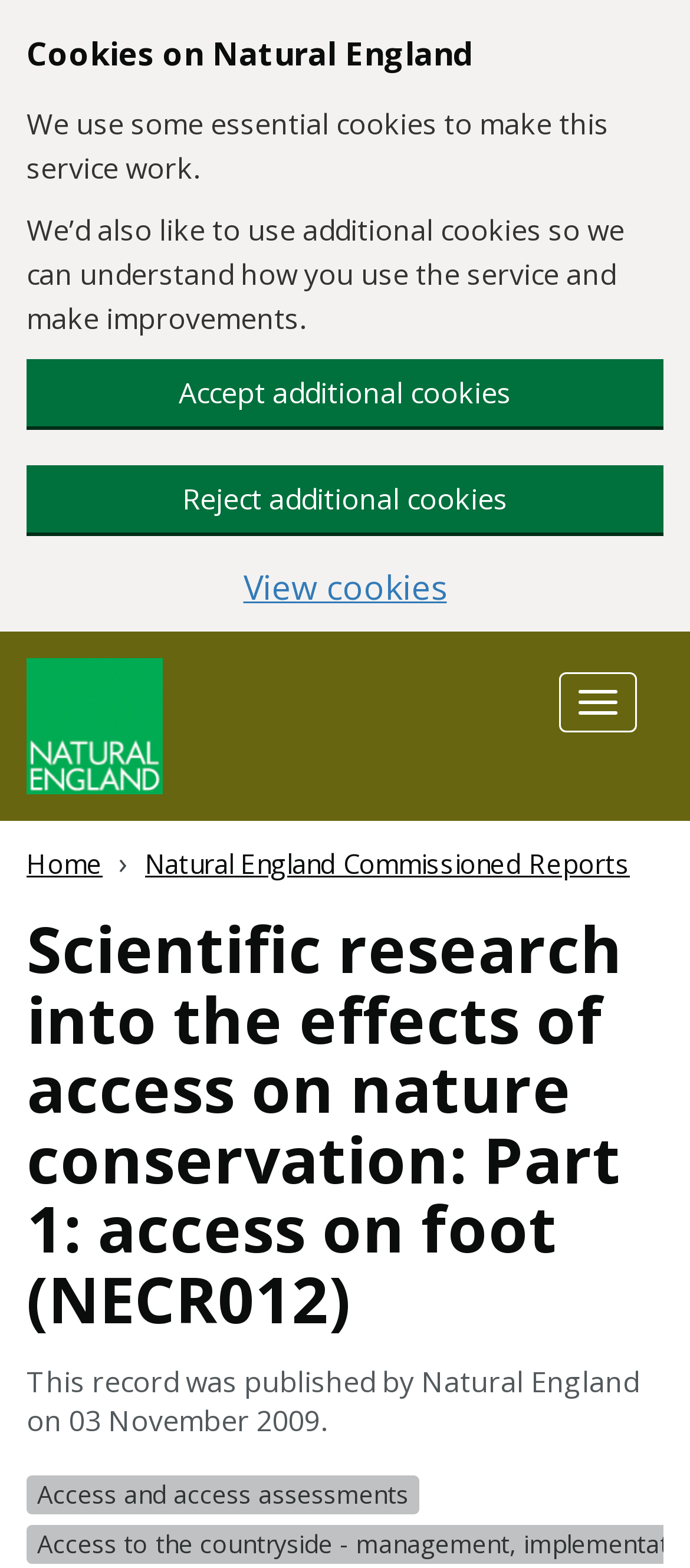Predict the bounding box coordinates of the area that should be clicked to accomplish the following instruction: "go to Natural England homepage". The bounding box coordinates should consist of four float numbers between 0 and 1, i.e., [left, top, right, bottom].

[0.038, 0.451, 0.236, 0.472]